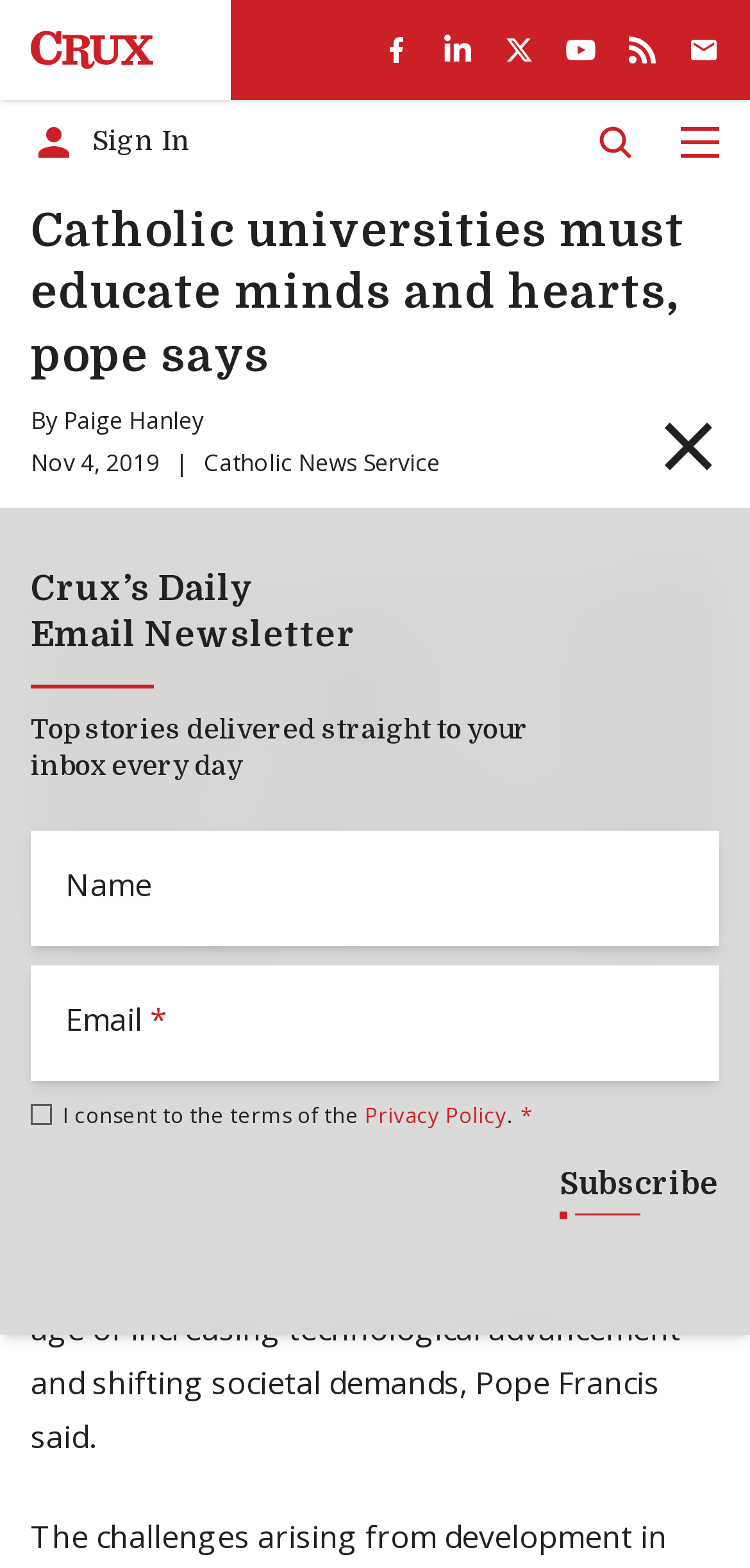What is the name of the news agency?
Refer to the image and provide a concise answer in one word or phrase.

Catholic News Service